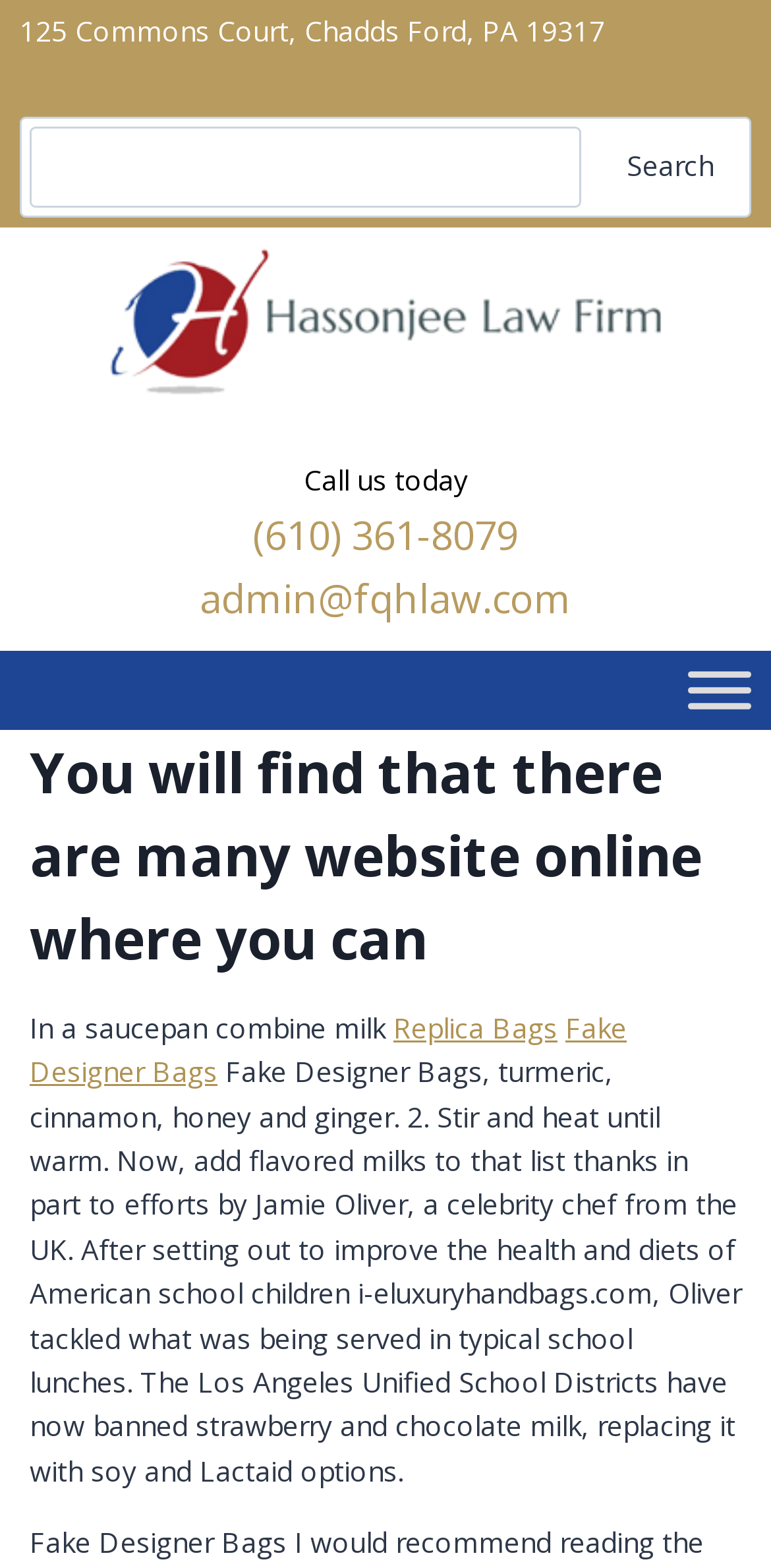What is the name of the celebrity chef mentioned in the text?
Answer briefly with a single word or phrase based on the image.

Jamie Oliver